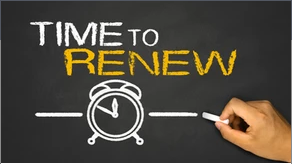What is the shape of the alarm clock?
Please provide a single word or phrase in response based on the screenshot.

Round